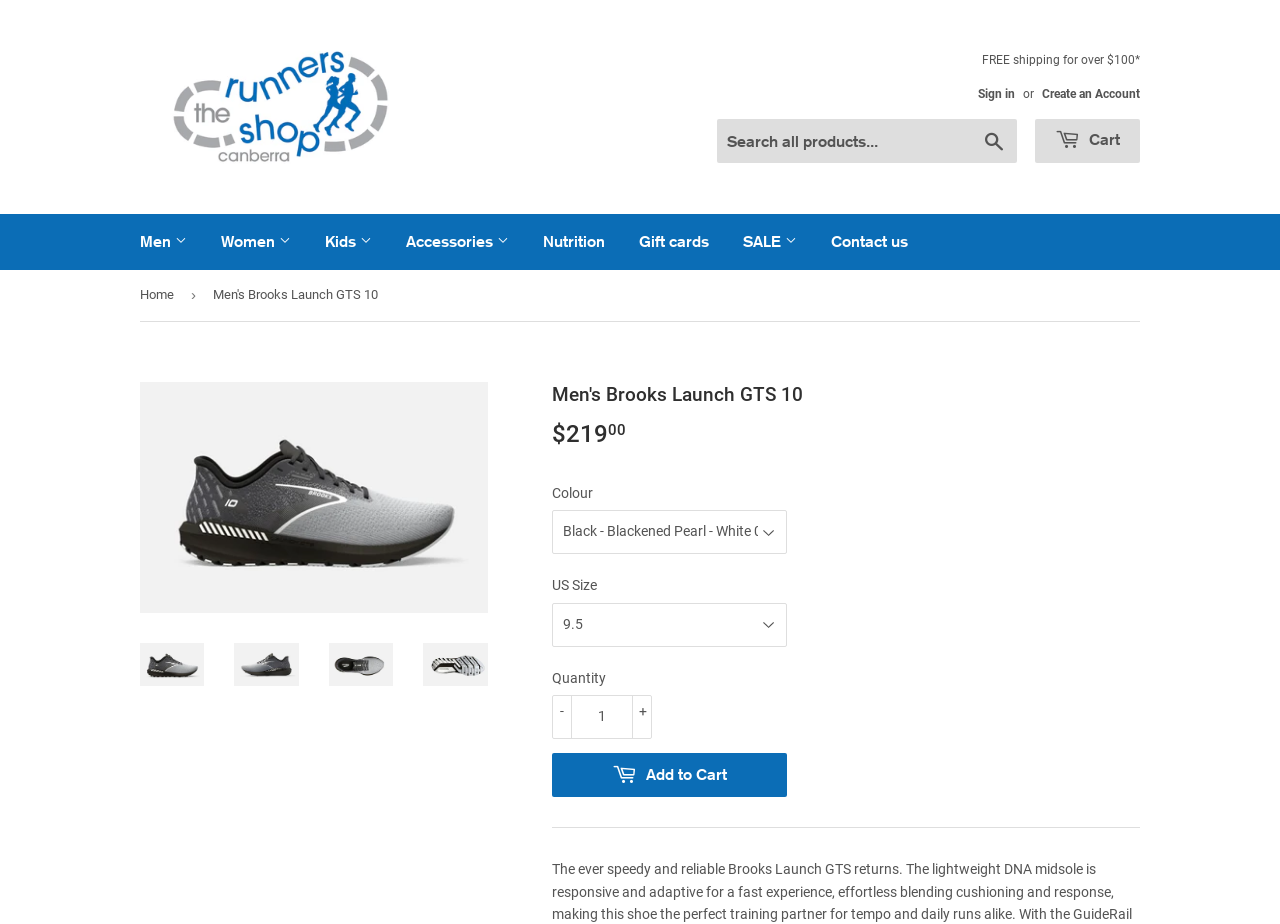Answer the question with a brief word or phrase:
What is the default quantity of Men's Brooks Launch GTS 10 in the cart?

1